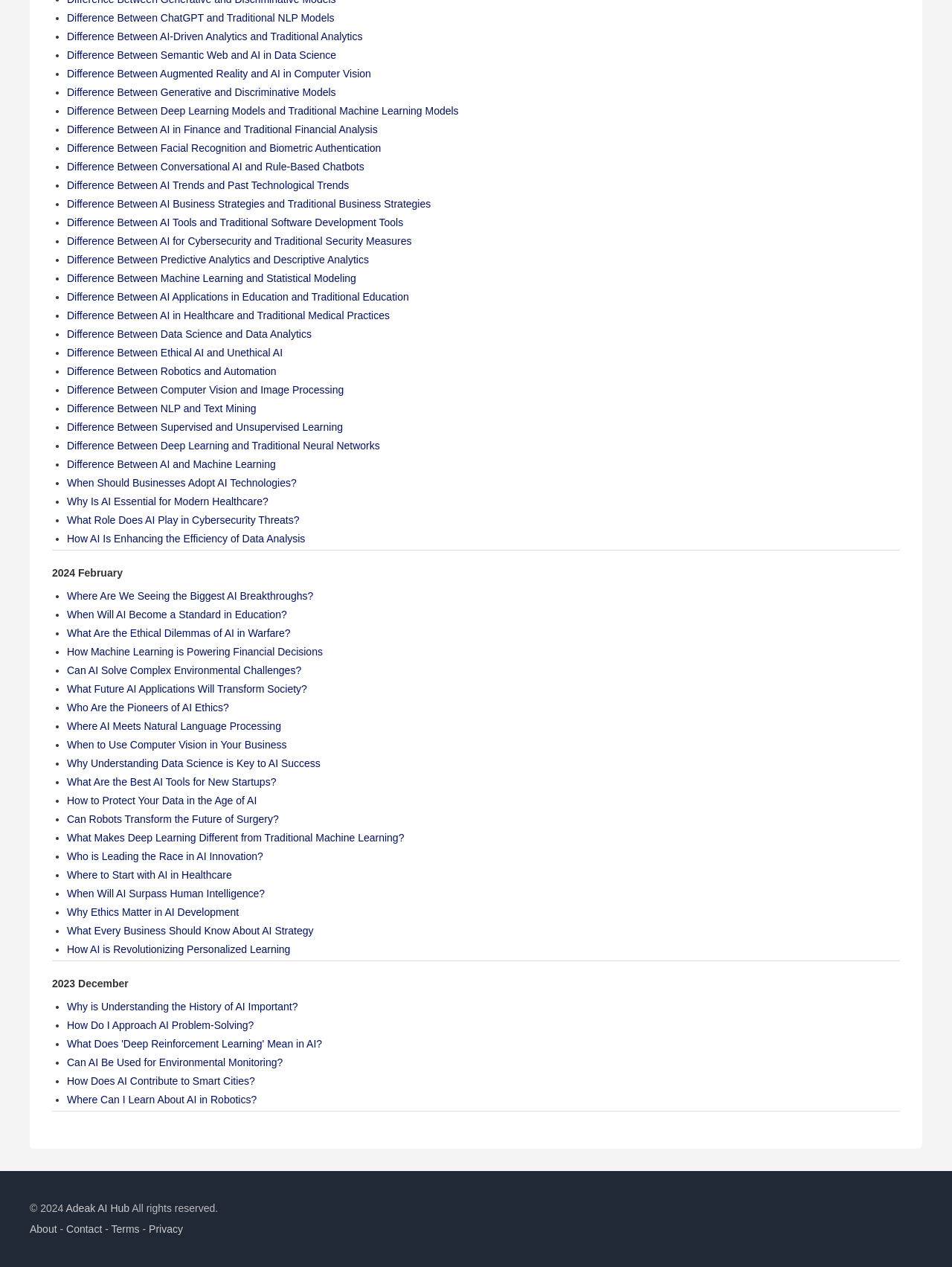Find the bounding box of the element with the following description: "Adeak AI Hub". The coordinates must be four float numbers between 0 and 1, formatted as [left, top, right, bottom].

[0.069, 0.949, 0.136, 0.958]